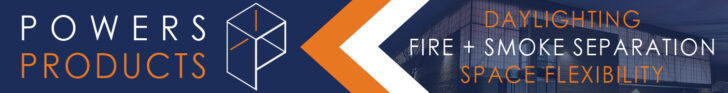Elaborate on the various elements present in the image.

The image prominently displays the logo and branding for Powers Products, a company specializing in innovative construction solutions. The design features bold, modern typography against a dark blue background, enhancing visibility. The company name, "POWERS PRODUCTS," is highlighted in striking orange and white, making it instantly recognizable. Accompanying the logo are key service areas, including "DAYLIGHTING," "FIRE + SMOKE SEPARATION," and "SPACE FLEXIBILITY," indicating the firm's commitment to safety, adaptability, and optimizing natural light in architectural designs. The image effectively communicates a professional yet dynamic presence within the construction industry.